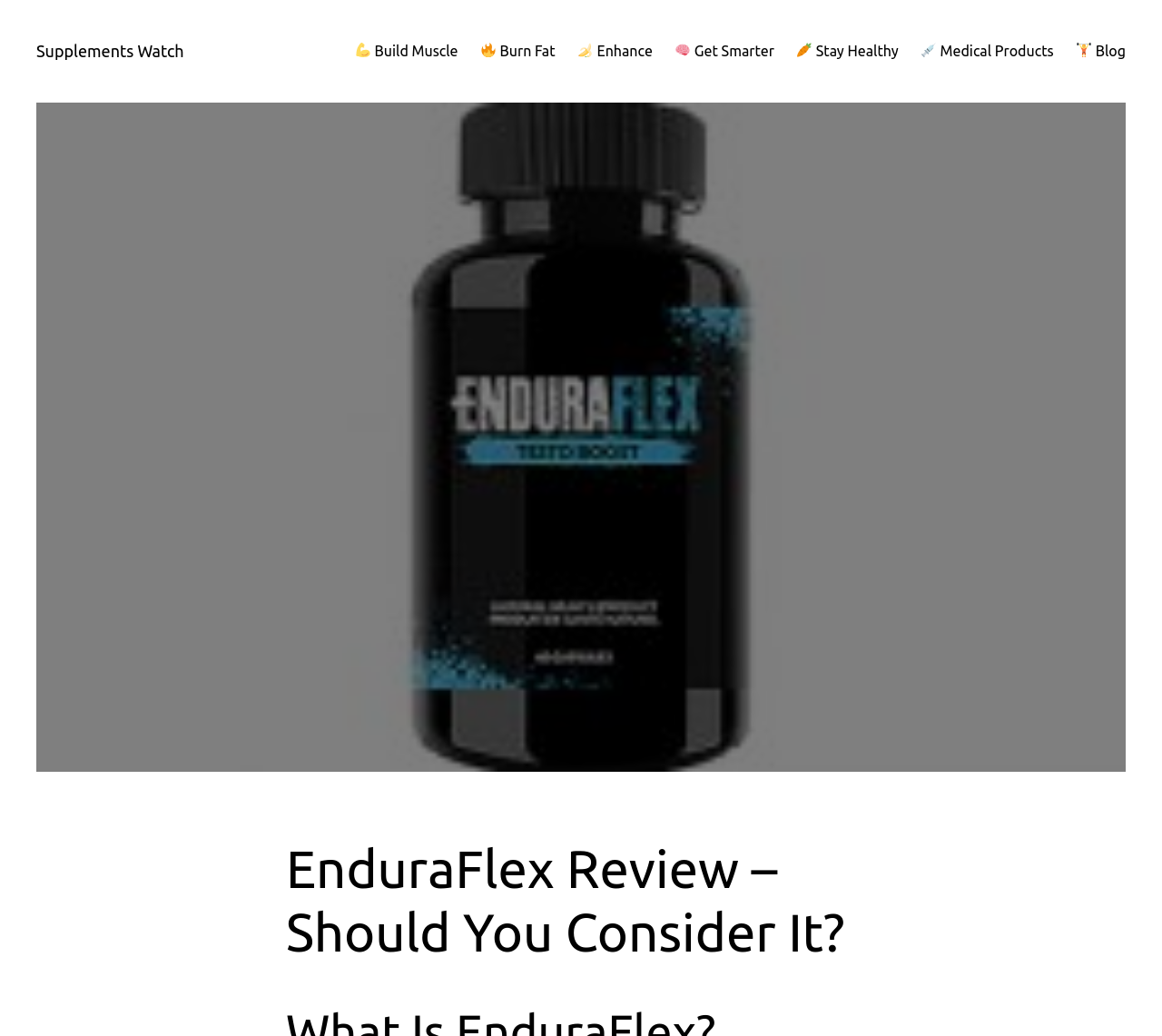Indicate the bounding box coordinates of the element that needs to be clicked to satisfy the following instruction: "Click on Medical Products". The coordinates should be four float numbers between 0 and 1, i.e., [left, top, right, bottom].

[0.792, 0.038, 0.907, 0.061]